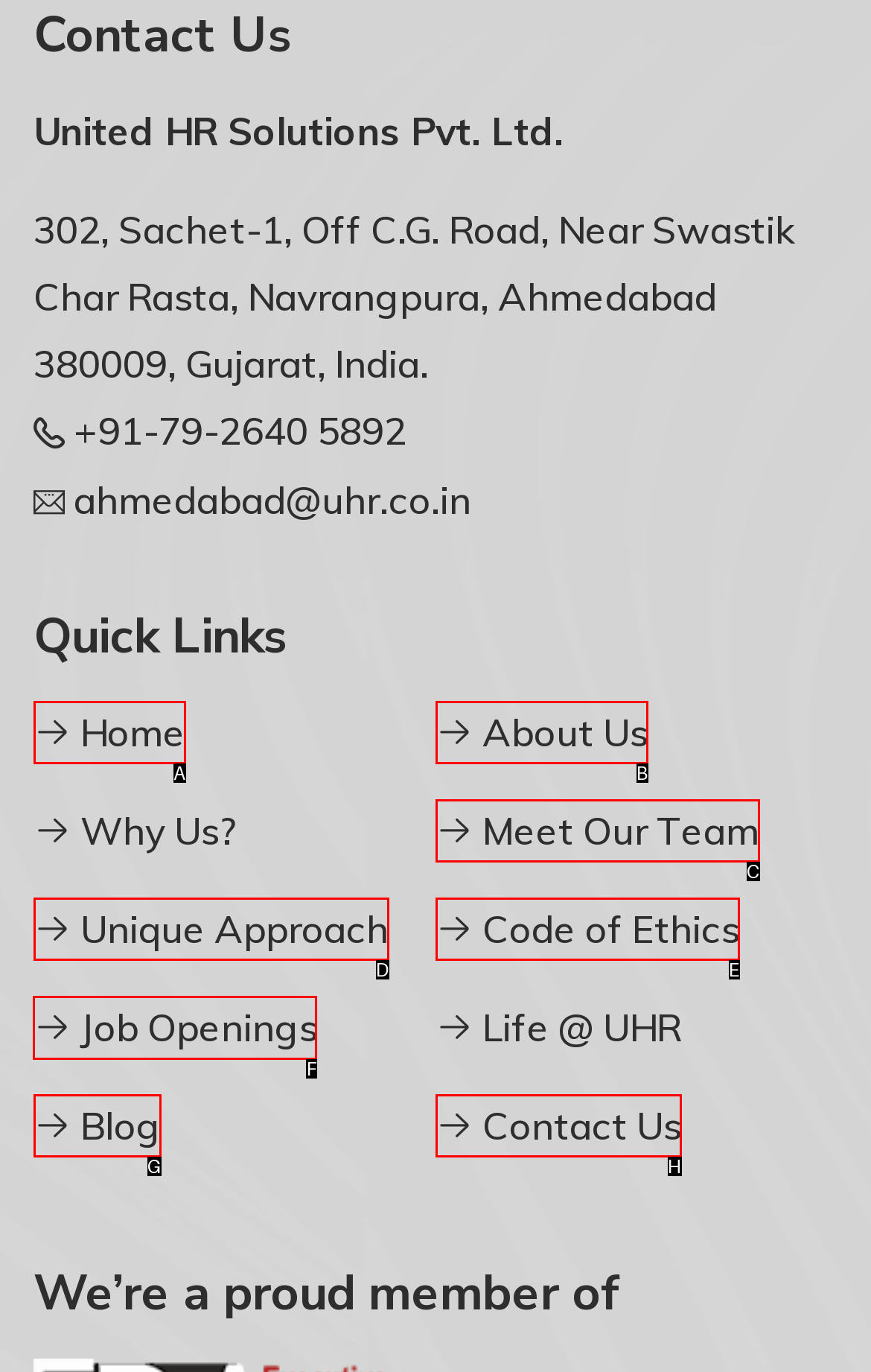To complete the task: Follow Us on Facebook, which option should I click? Answer with the appropriate letter from the provided choices.

None